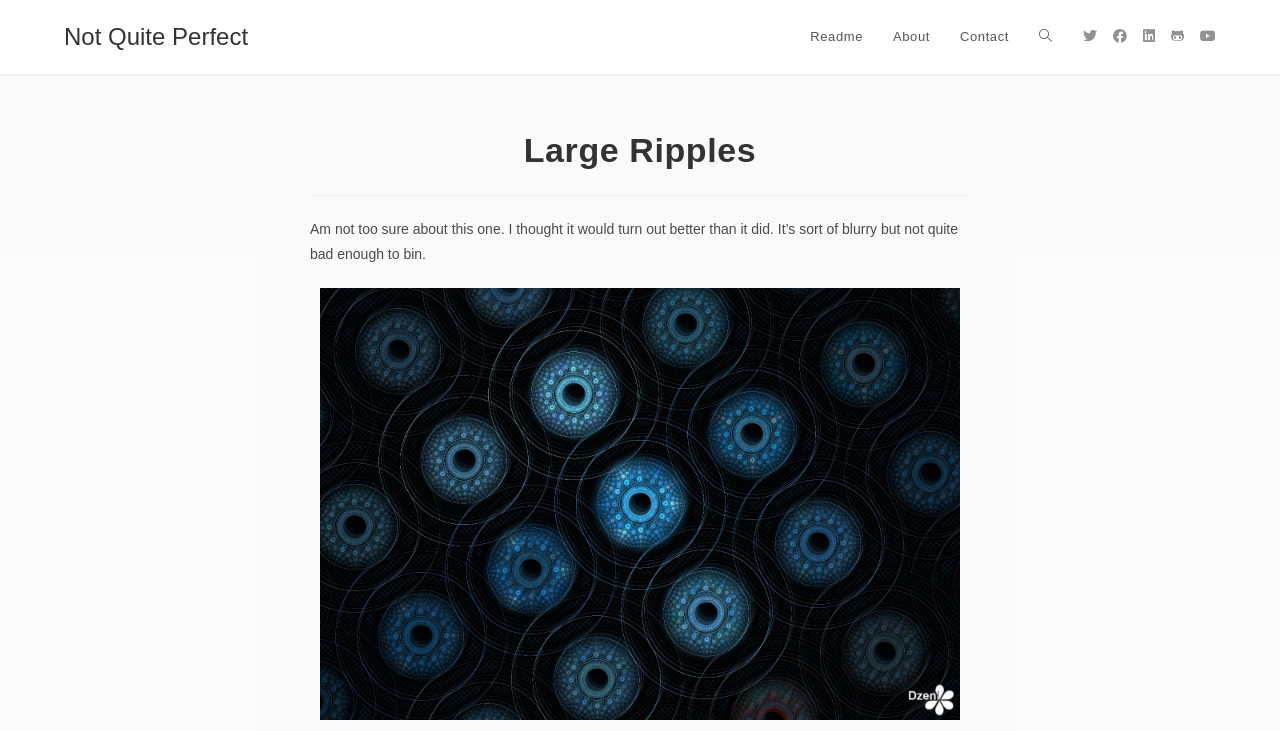Predict the bounding box coordinates of the area that should be clicked to accomplish the following instruction: "Back to top". The bounding box coordinates should consist of four float numbers between 0 and 1, i.e., [left, top, right, bottom].

None